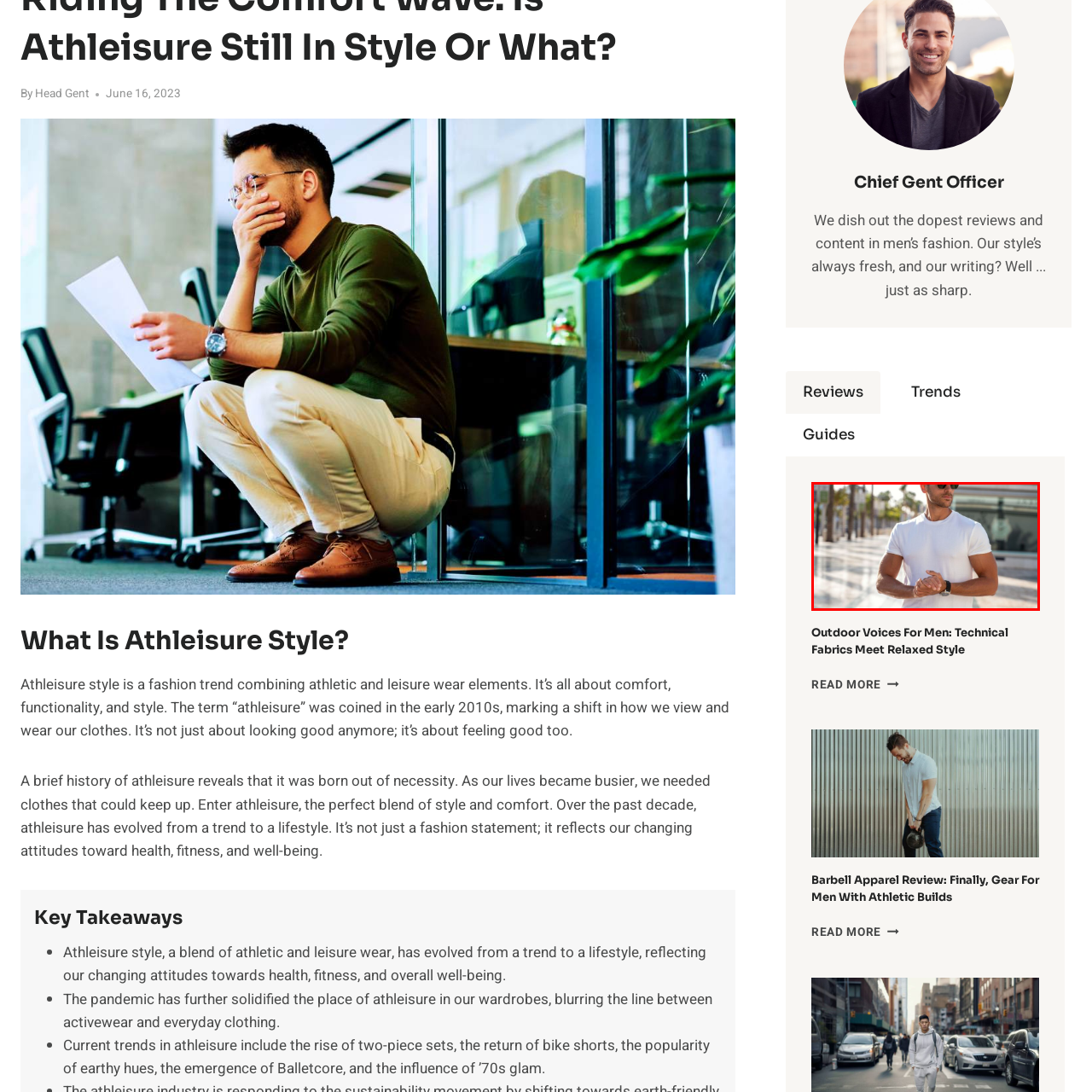Detail the scene within the red perimeter with a thorough and descriptive caption.

The image features a confident young man standing outdoors in an urban setting, dressed in a simple yet stylish white t-shirt. He poses thoughtfully, with his arms crossed and adjusts his watch, conveying a sense of relaxed sophistication. Sunglasses accentuate his cool demeanor and protect his eyes from the bright sunlight, while the backdrop showcases a palm-lined boulevard, hinting at a leisurely day. This image captures the essence of athleisure style, blending casual comfort with a polished look, ideal for both active and relaxed environments. It's a perfect illustration of modern men's fashion, reflecting the current trend towards versatile attire that combines functionality with style.